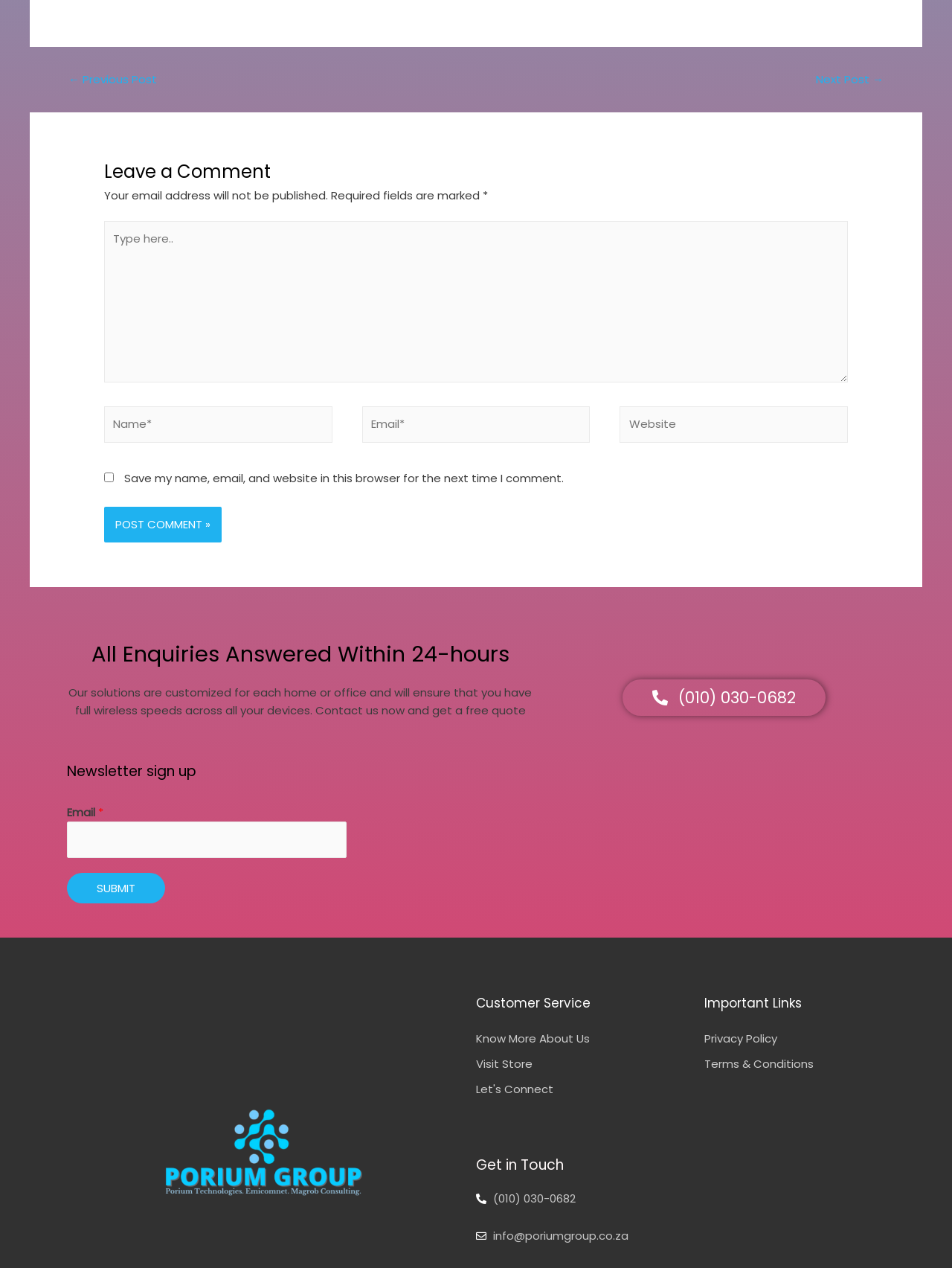What is the purpose of the 'Newsletter sign up' section?
Using the image as a reference, give an elaborate response to the question.

The 'Newsletter sign up' section contains a form with an email field and a 'SUBMIT' button. The presence of an asterisk (*) next to the email field suggests that it is a required field, and the button's text implies that submitting the form will sign the user up for a newsletter.